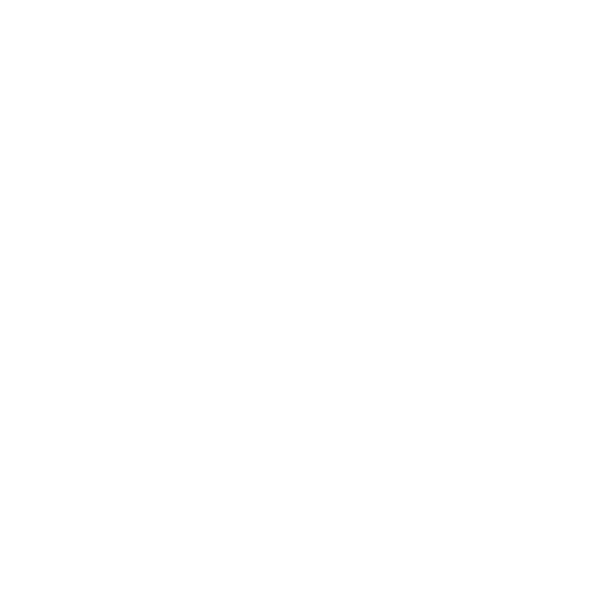What are the two oils mentioned in the product bundle?
Based on the image, provide your answer in one word or phrase.

HEMP SEED OIL AND PUMPKIN SEED OIL